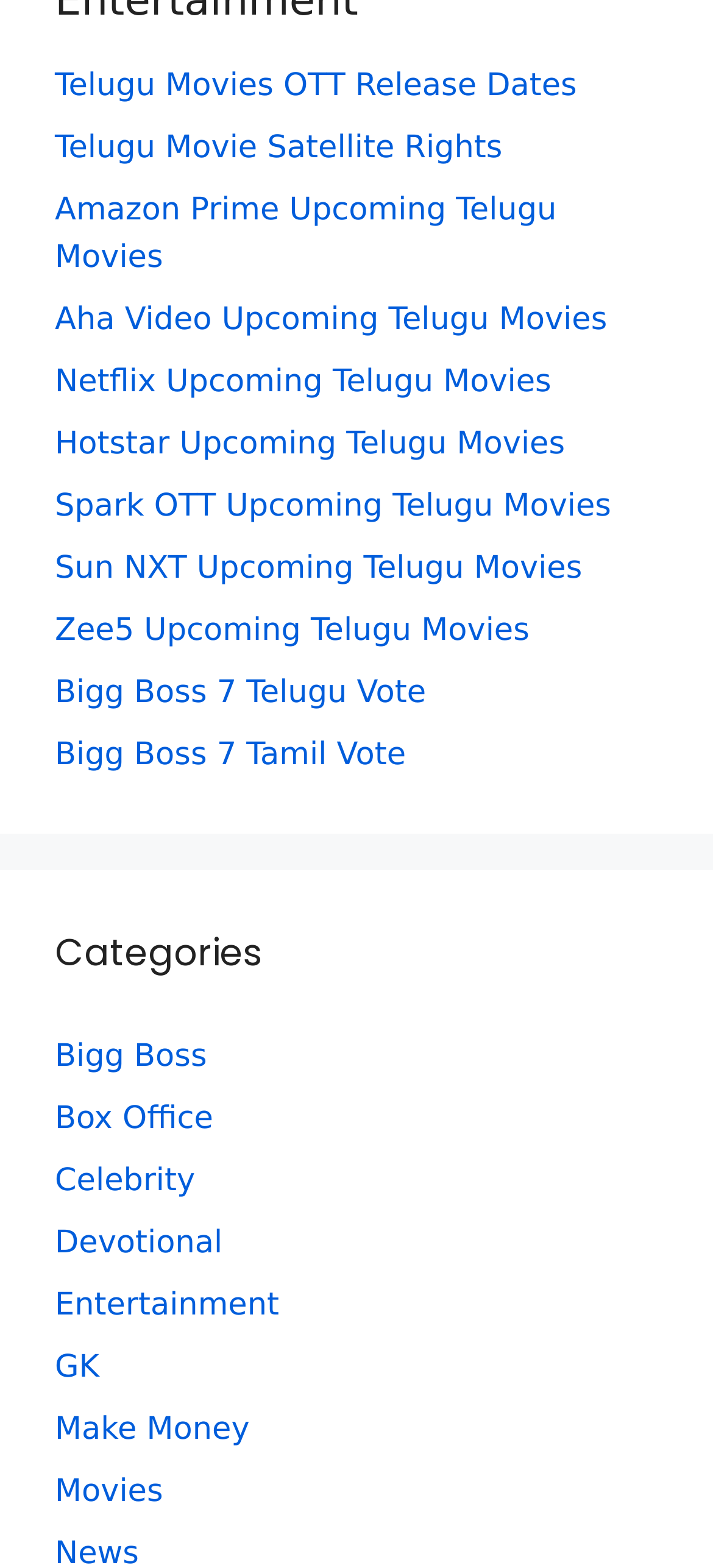Identify the bounding box coordinates of the part that should be clicked to carry out this instruction: "View Telugu Movies OTT Release Dates".

[0.077, 0.043, 0.809, 0.067]